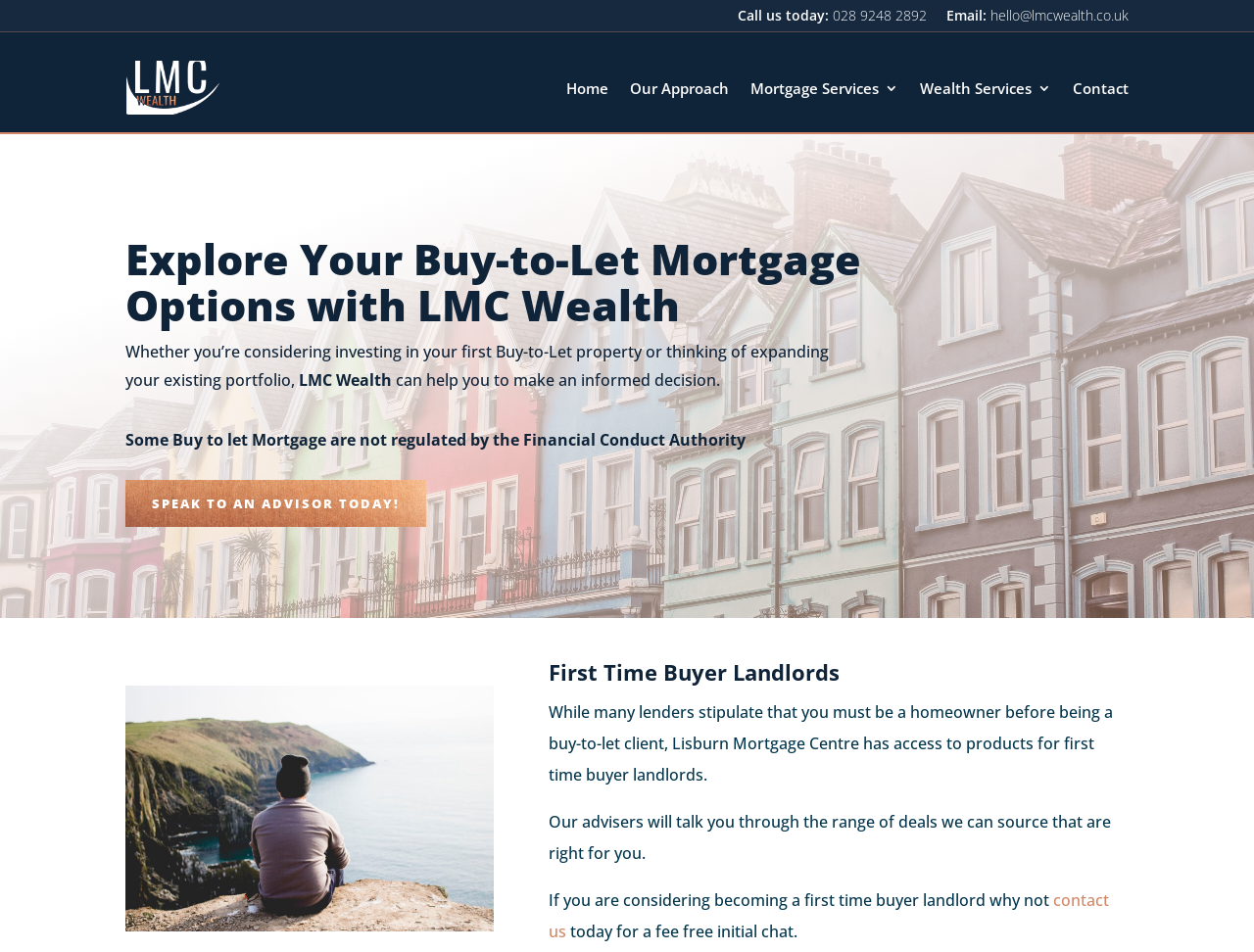Highlight the bounding box coordinates of the element that should be clicked to carry out the following instruction: "Go to 'Contact Us'". The coordinates must be given as four float numbers ranging from 0 to 1, i.e., [left, top, right, bottom].

None